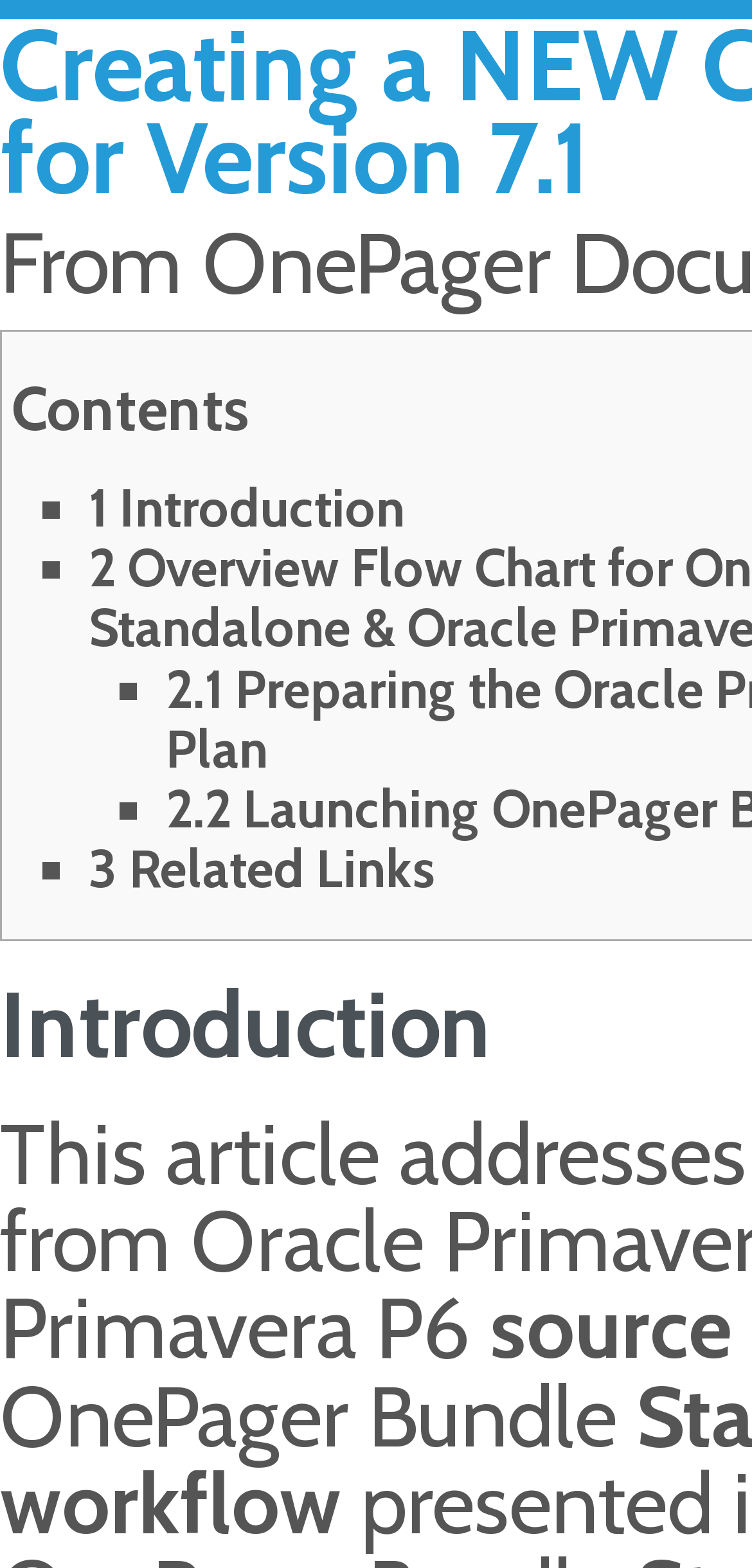What is the main heading of this webpage? Please extract and provide it.

Creating a NEW Chart using Primavera P6 for Version 7.1